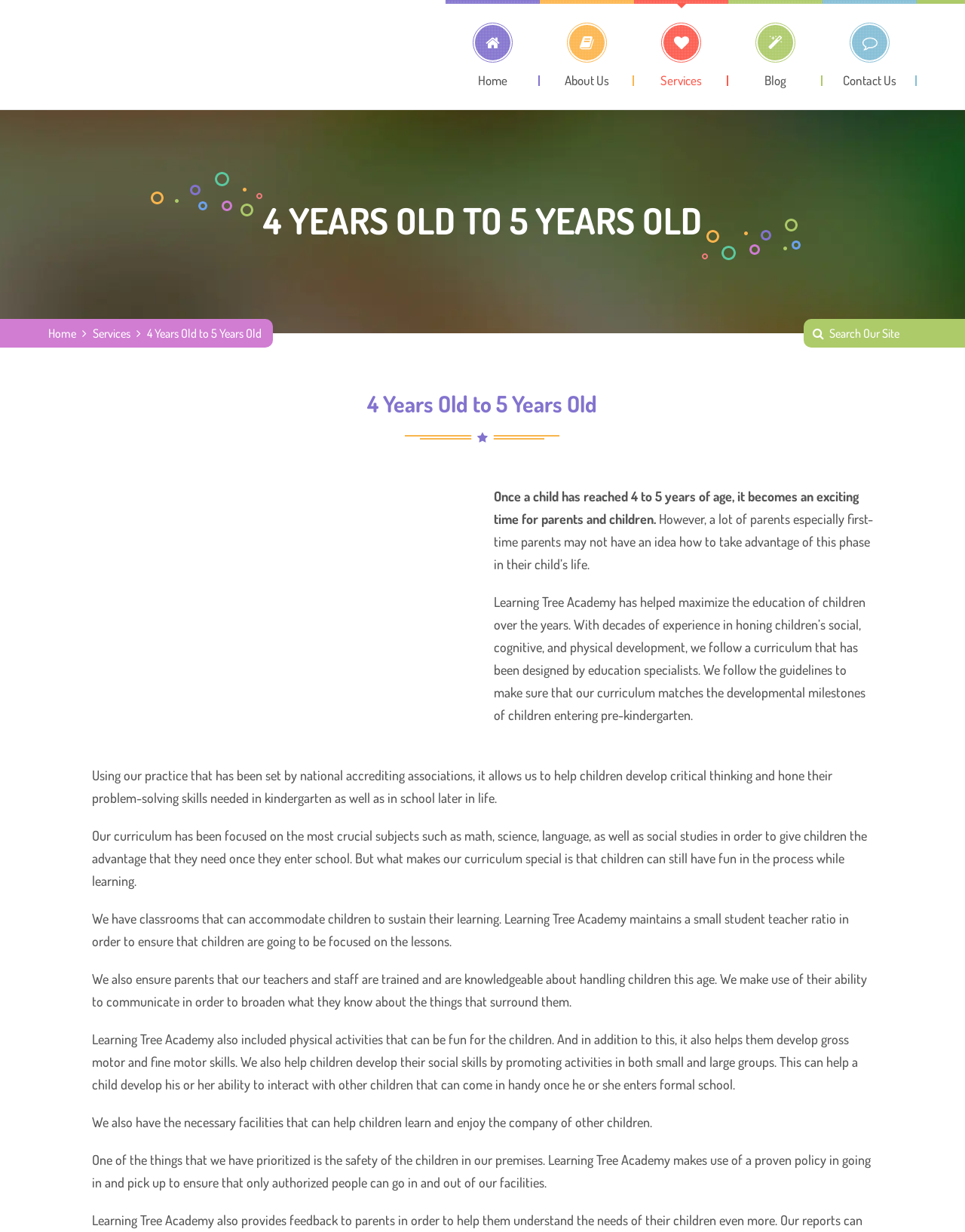Can you show the bounding box coordinates of the region to click on to complete the task described in the instruction: "Click on the 'Home' link"?

[0.05, 0.264, 0.079, 0.277]